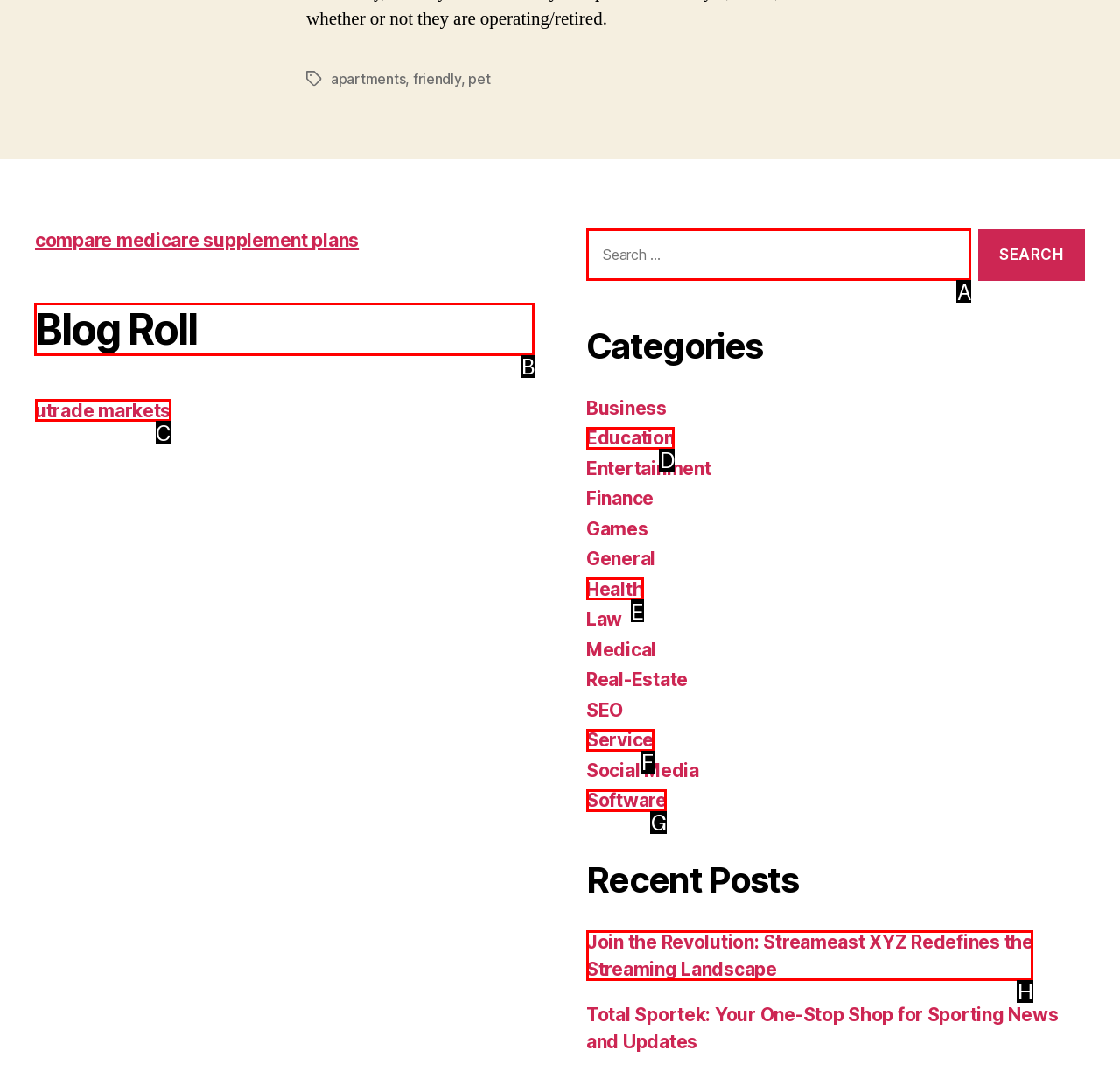Identify the correct UI element to click on to achieve the following task: read the blog roll Respond with the corresponding letter from the given choices.

B